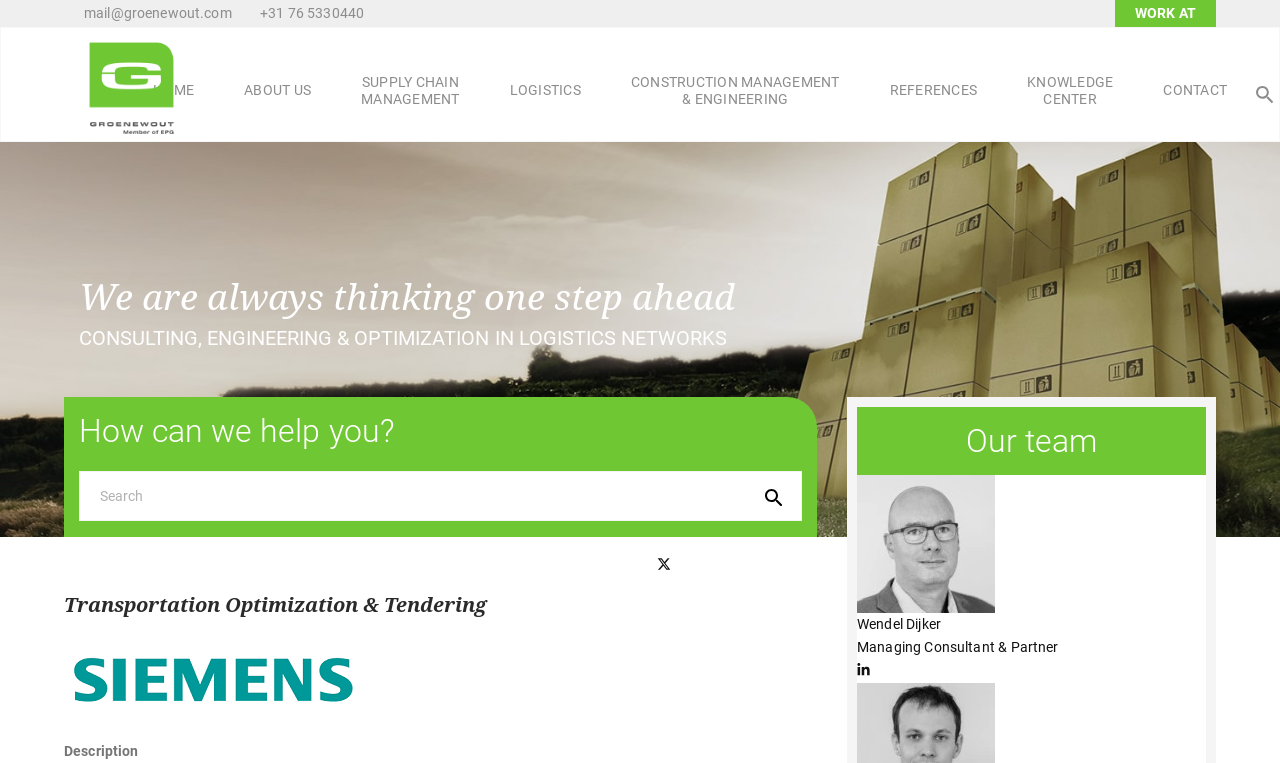Give the bounding box coordinates for the element described by: "Knowledge center".

[0.783, 0.097, 0.889, 0.141]